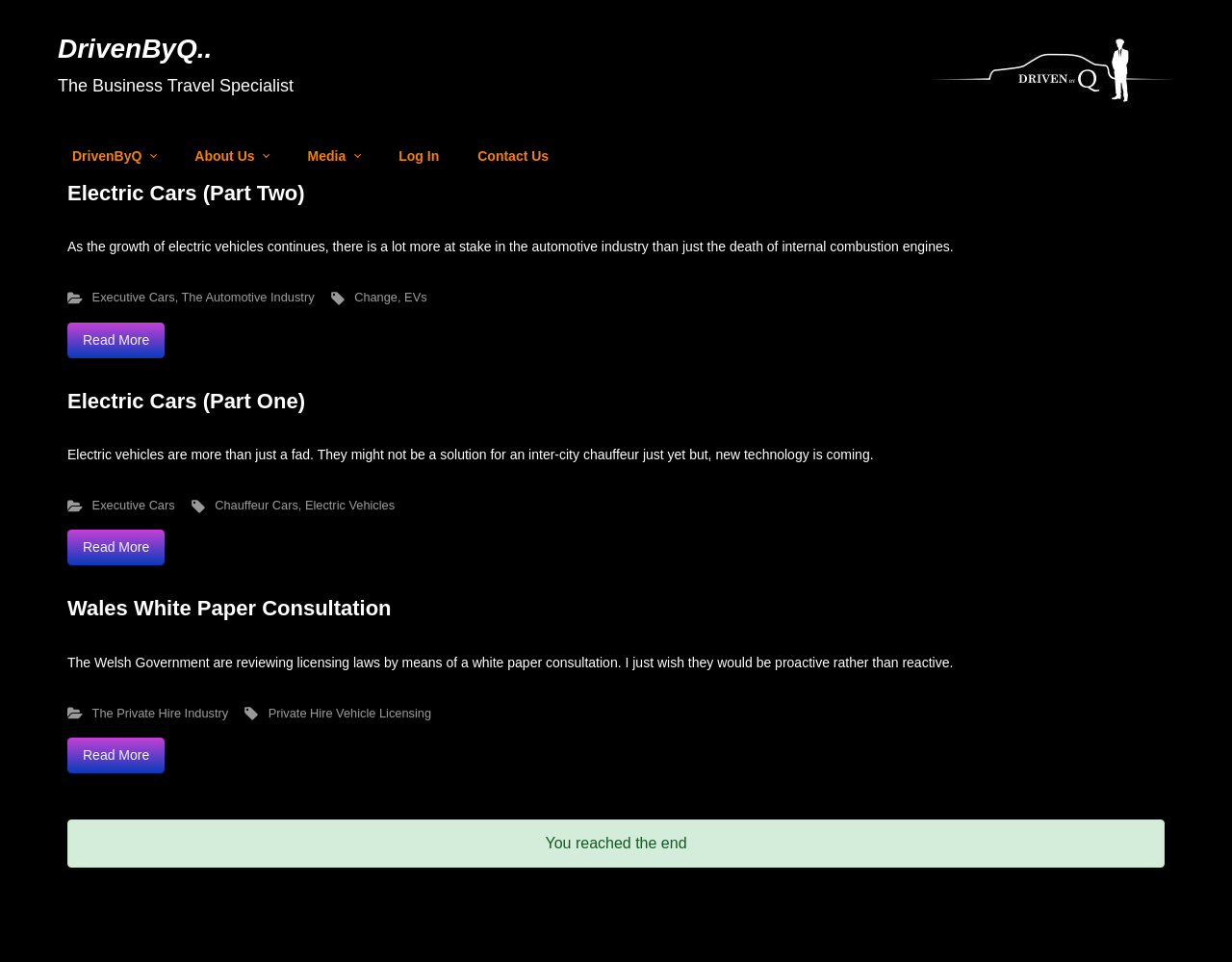Provide the bounding box coordinates of the HTML element this sentence describes: "Business & Human Rights". The bounding box coordinates consist of four float numbers between 0 and 1, i.e., [left, top, right, bottom].

None